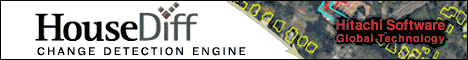Reply to the question with a brief word or phrase: What is the focus of the HouseDiff technology?

Monitoring changes in geographical or structural data